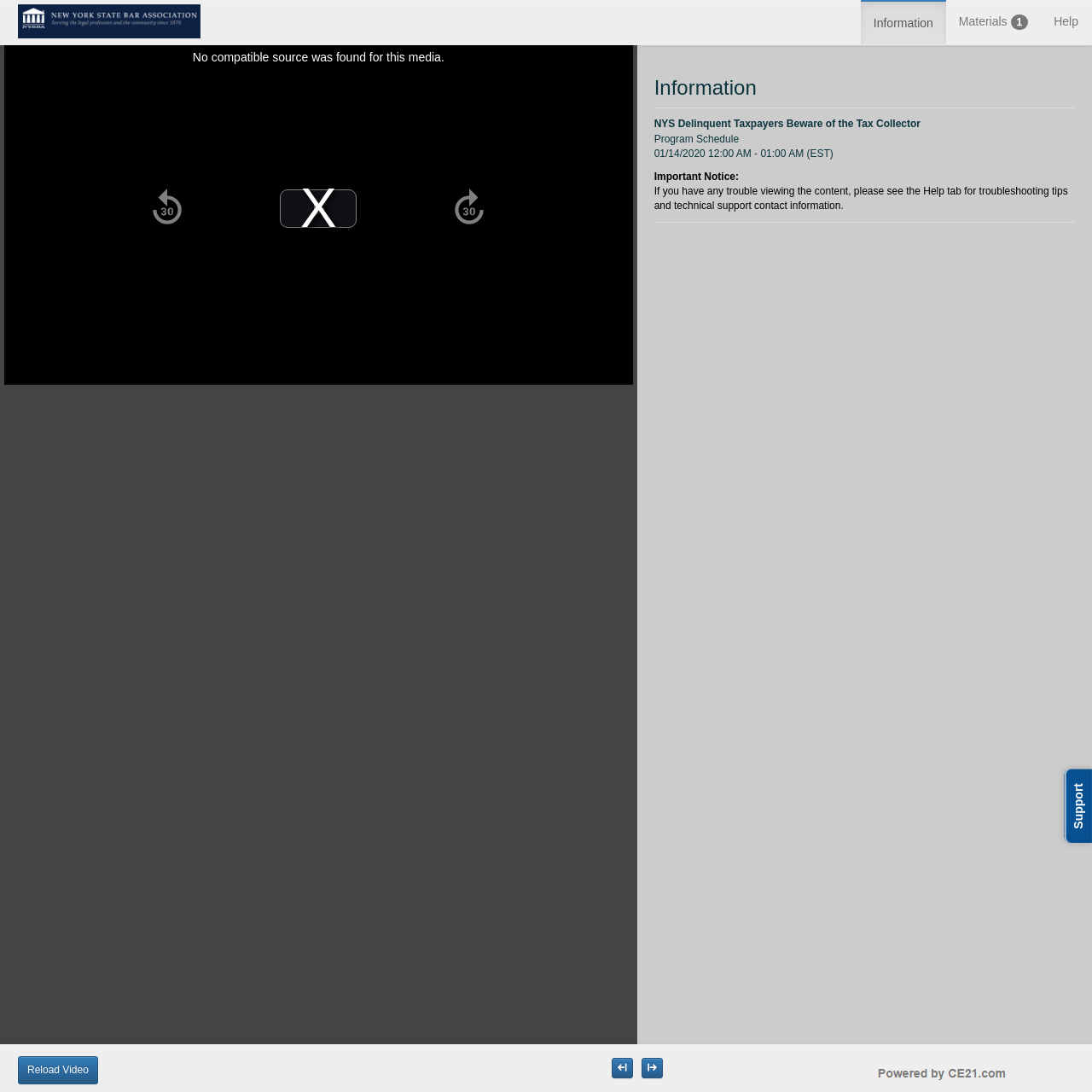Could you indicate the bounding box coordinates of the region to click in order to complete this instruction: "Get support".

[0.975, 0.705, 1.0, 0.772]